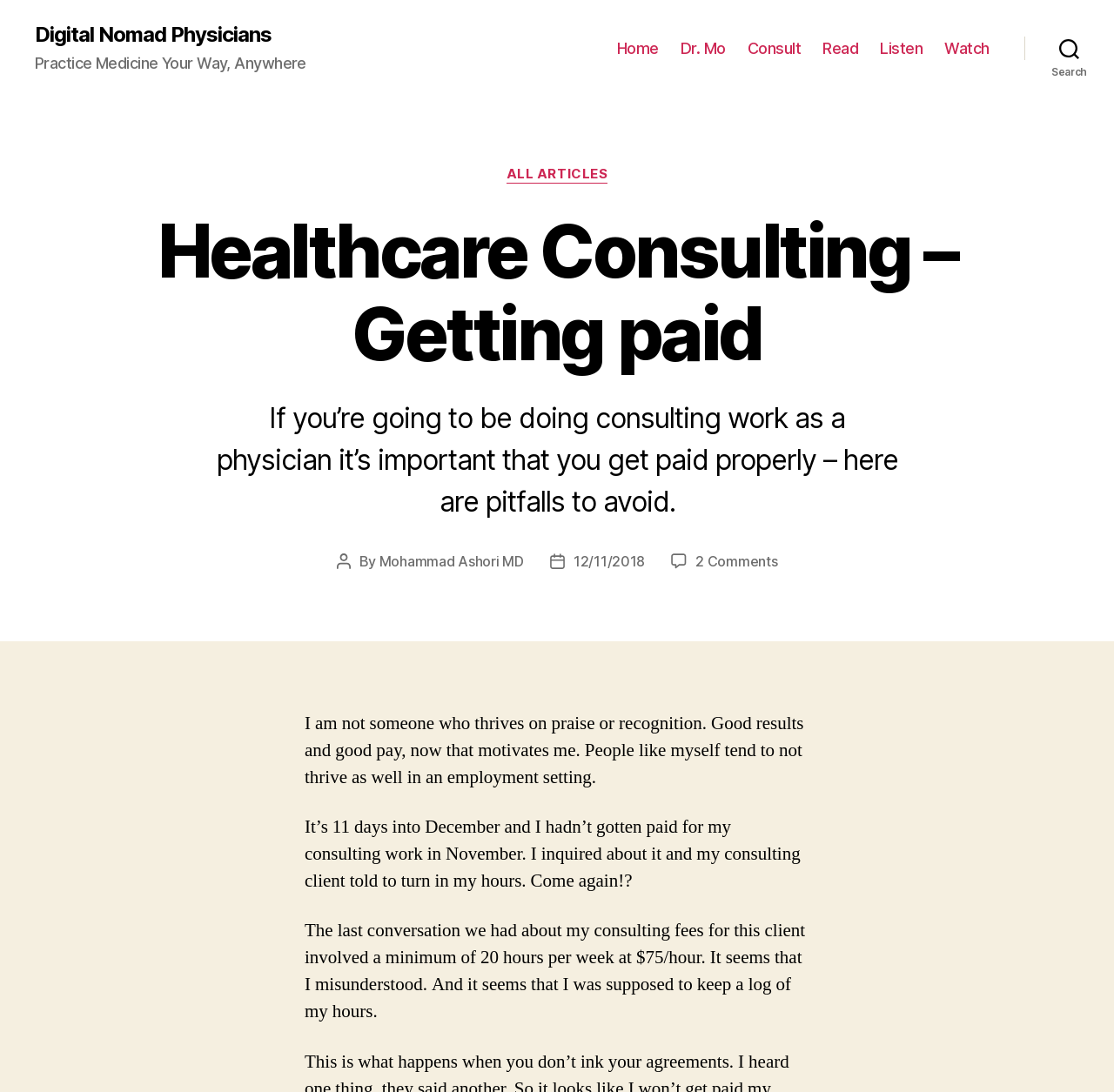Please analyze the image and give a detailed answer to the question:
Who is the author of the article?

The author of the article can be found in the section below the article title, where it says 'By Mohammad Ashori MD'.